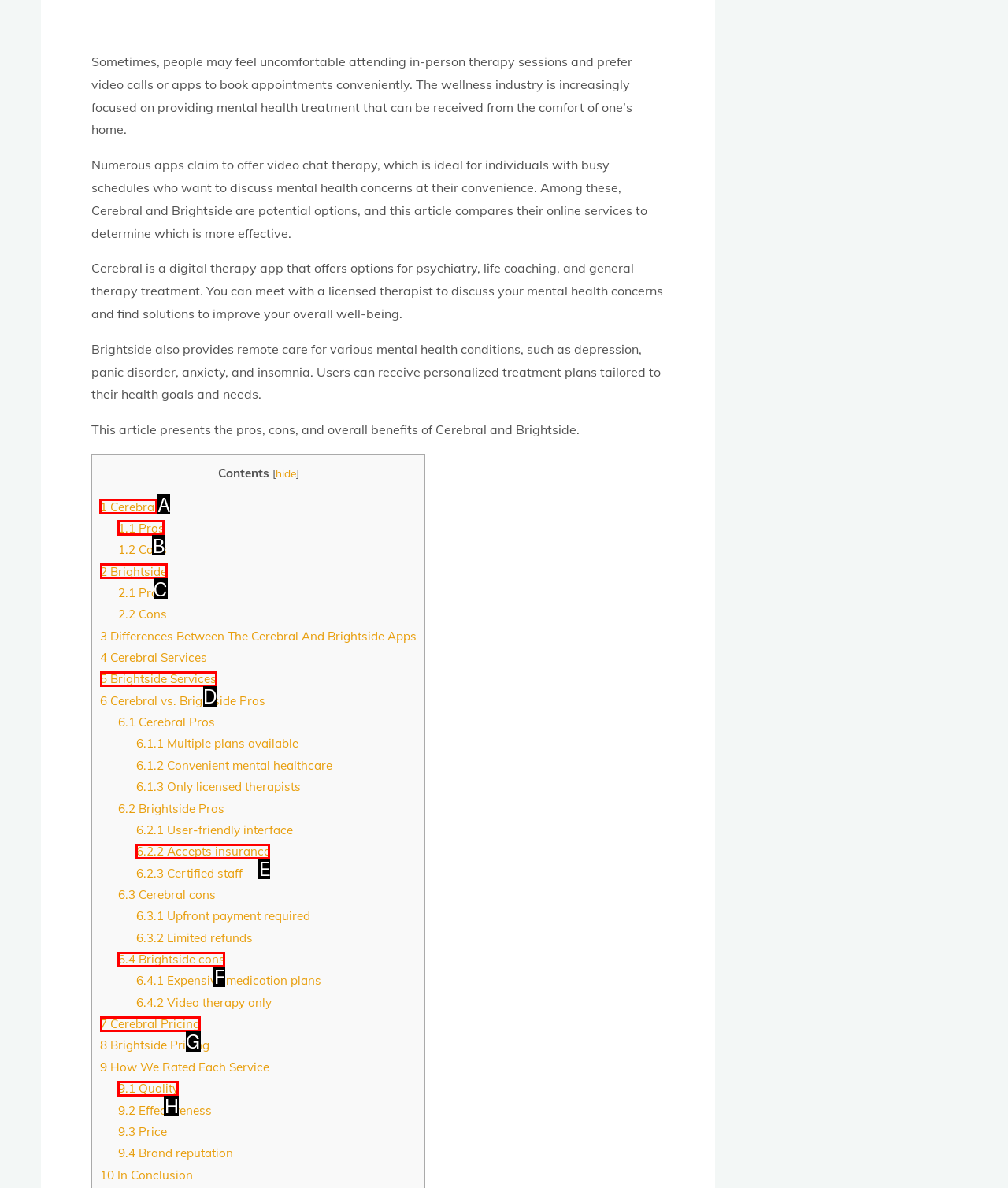From the options shown in the screenshot, tell me which lettered element I need to click to complete the task: Click on '1 Cerebral'.

A